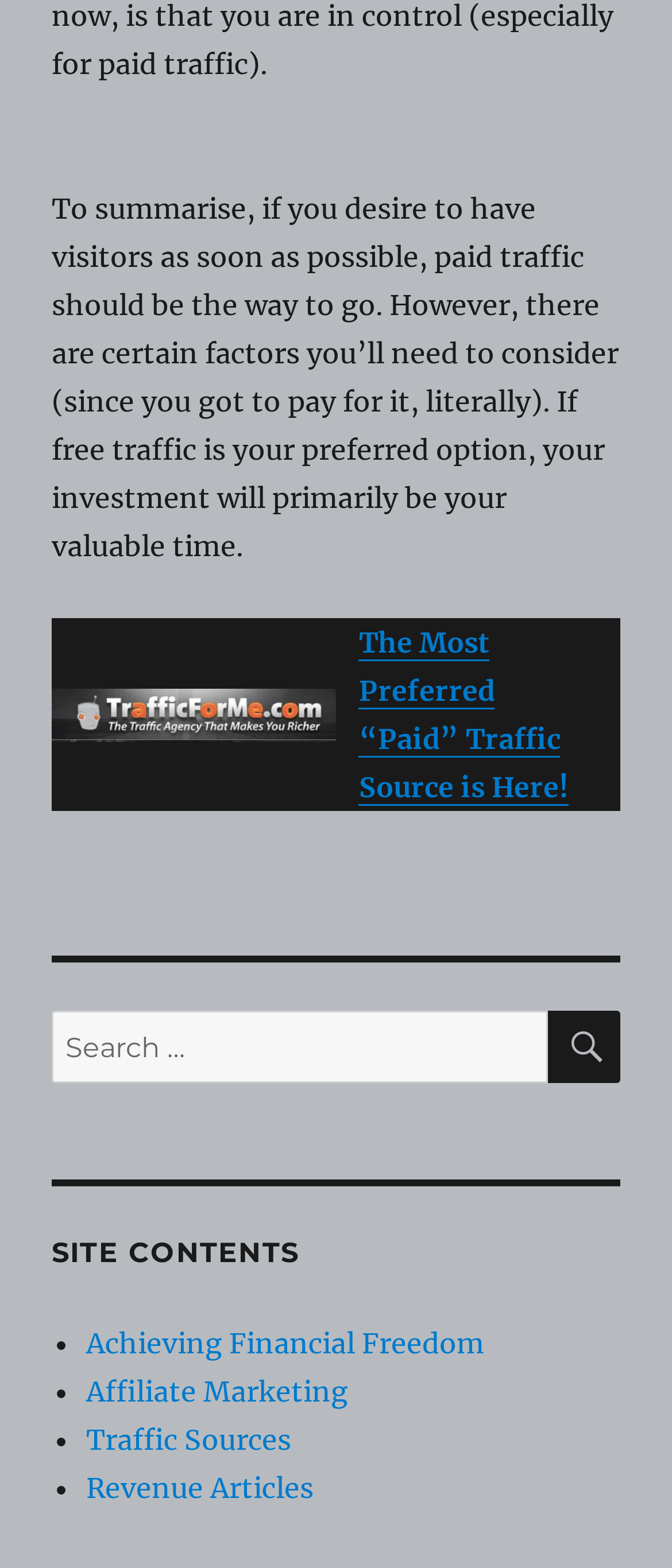Please identify the bounding box coordinates for the region that you need to click to follow this instruction: "Click on 'SEARCH' button".

[0.815, 0.645, 0.923, 0.691]